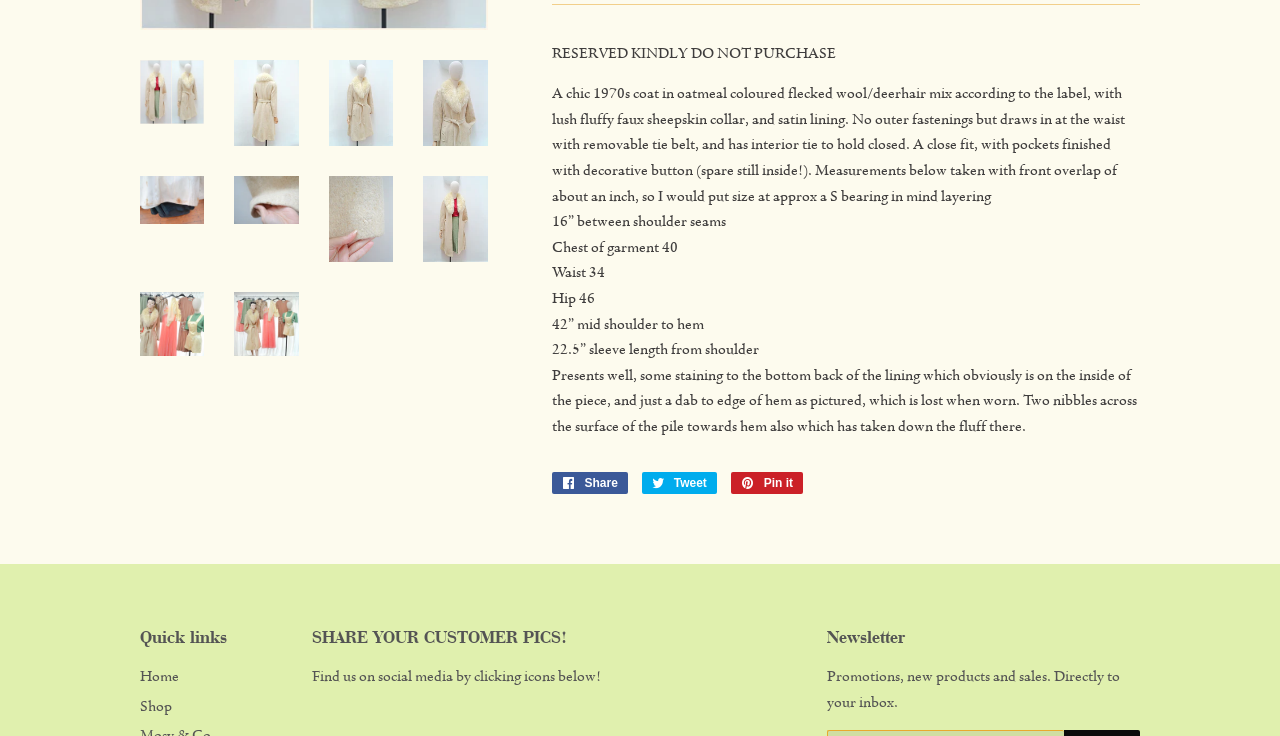From the element description Home, predict the bounding box coordinates of the UI element. The coordinates must be specified in the format (top-left x, top-left y, bottom-right x, bottom-right y) and should be within the 0 to 1 range.

[0.109, 0.905, 0.14, 0.932]